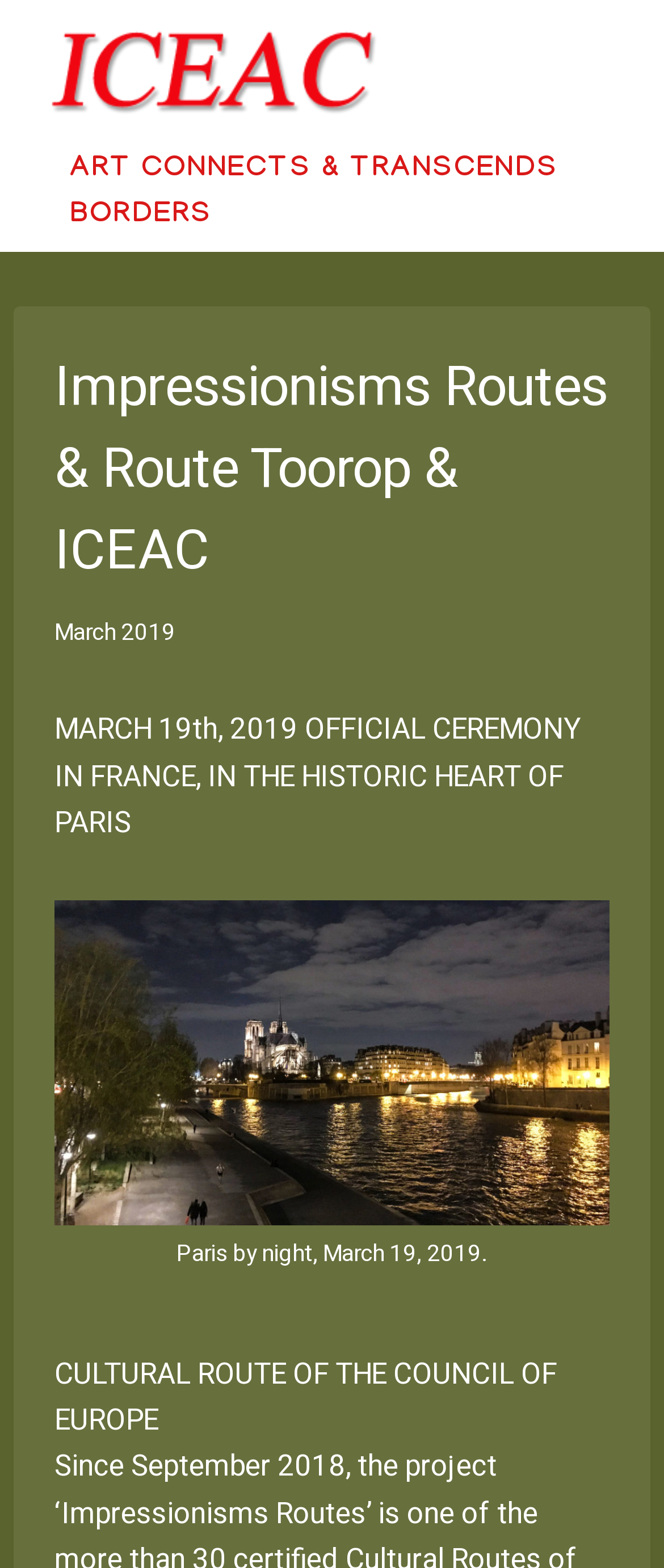Describe all the significant parts and information present on the webpage.

The webpage is about Impressionisms Routes and Route Toorop, with a focus on a specific event, the official ceremony in France on March 19th, 2019. 

At the top left of the page, there is a link, and next to it, a button to open a menu. Below these elements, there is a prominent link with a heading that reads "Impressionisms Routes & Route Toorop & ICEAC", which is the title of the webpage. 

To the right of the title, there is a time element displaying "March 2019". Below the title, there is a paragraph of text that describes the official ceremony, which took place in the historic heart of Paris. 

Underneath the text, there is a figure with an image, likely a photo of Paris at night, with a caption "Paris by night, March 19, 2019." Below the image, there is a line of text that reads "CULTURAL ROUTE OF THE COUNCIL OF EUROPE".